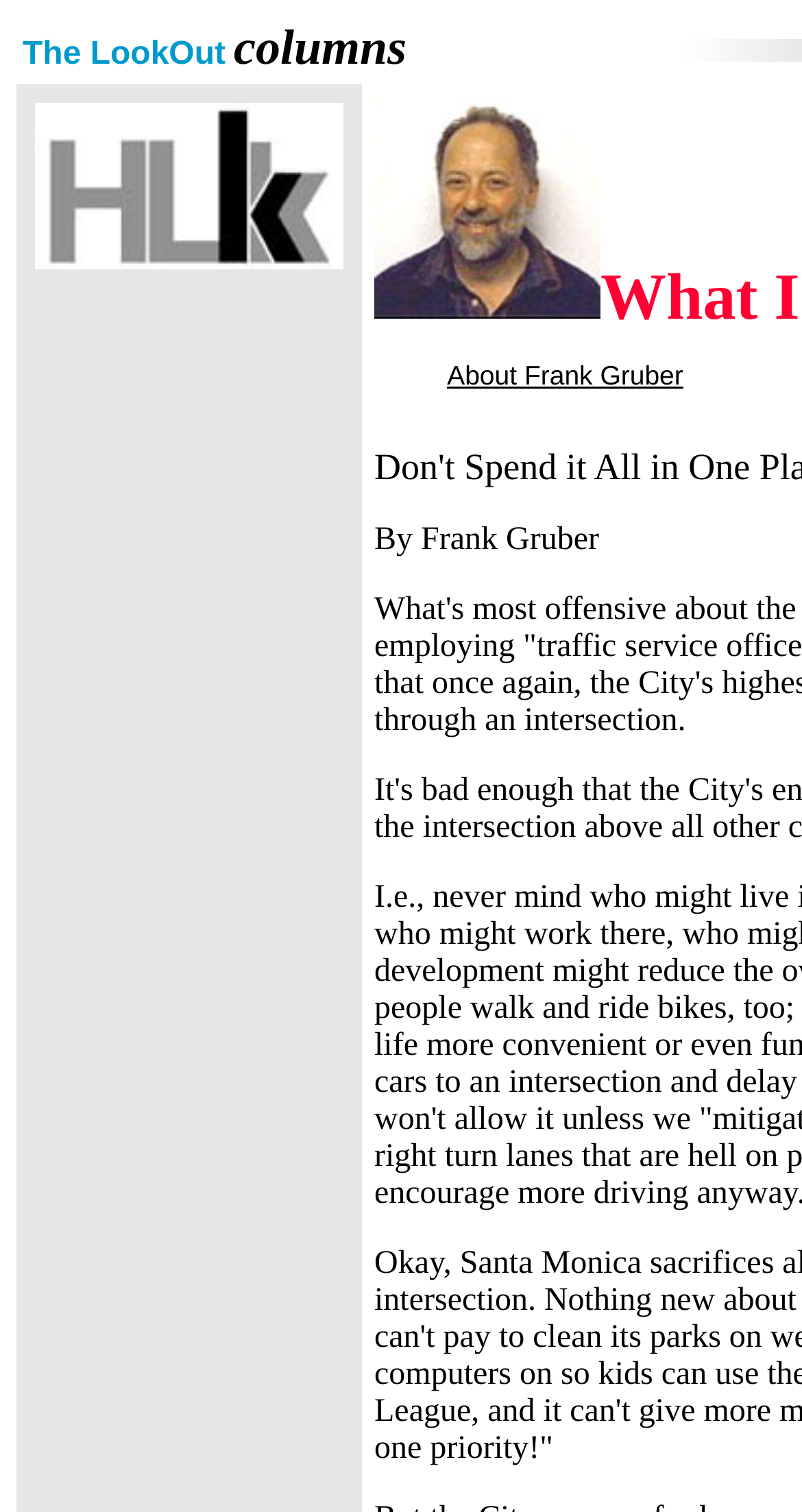How many images are on the webpage?
Using the information from the image, give a concise answer in one word or a short phrase.

2